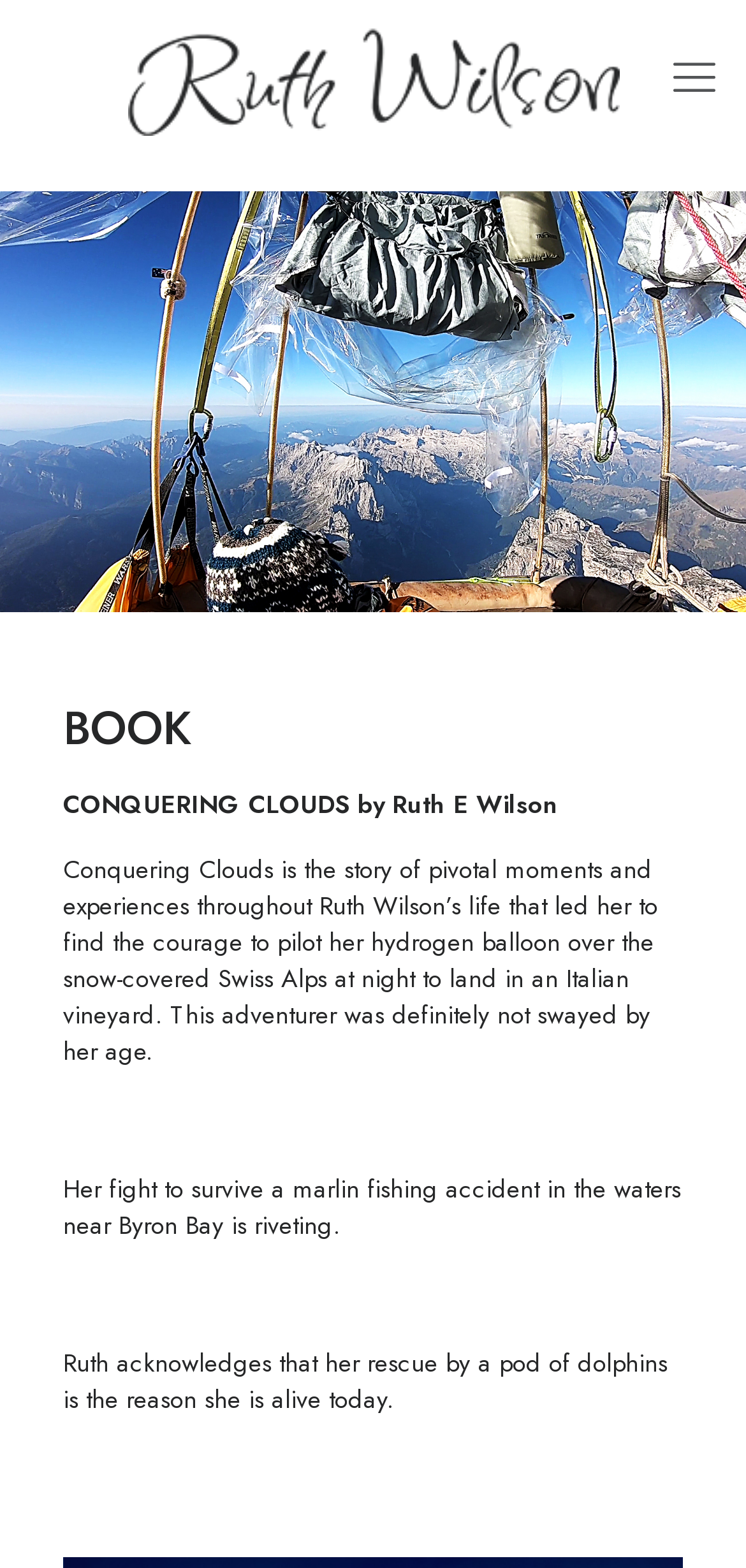What is the name of the author of the book?
Refer to the image and provide a concise answer in one word or phrase.

Ruth E Wilson